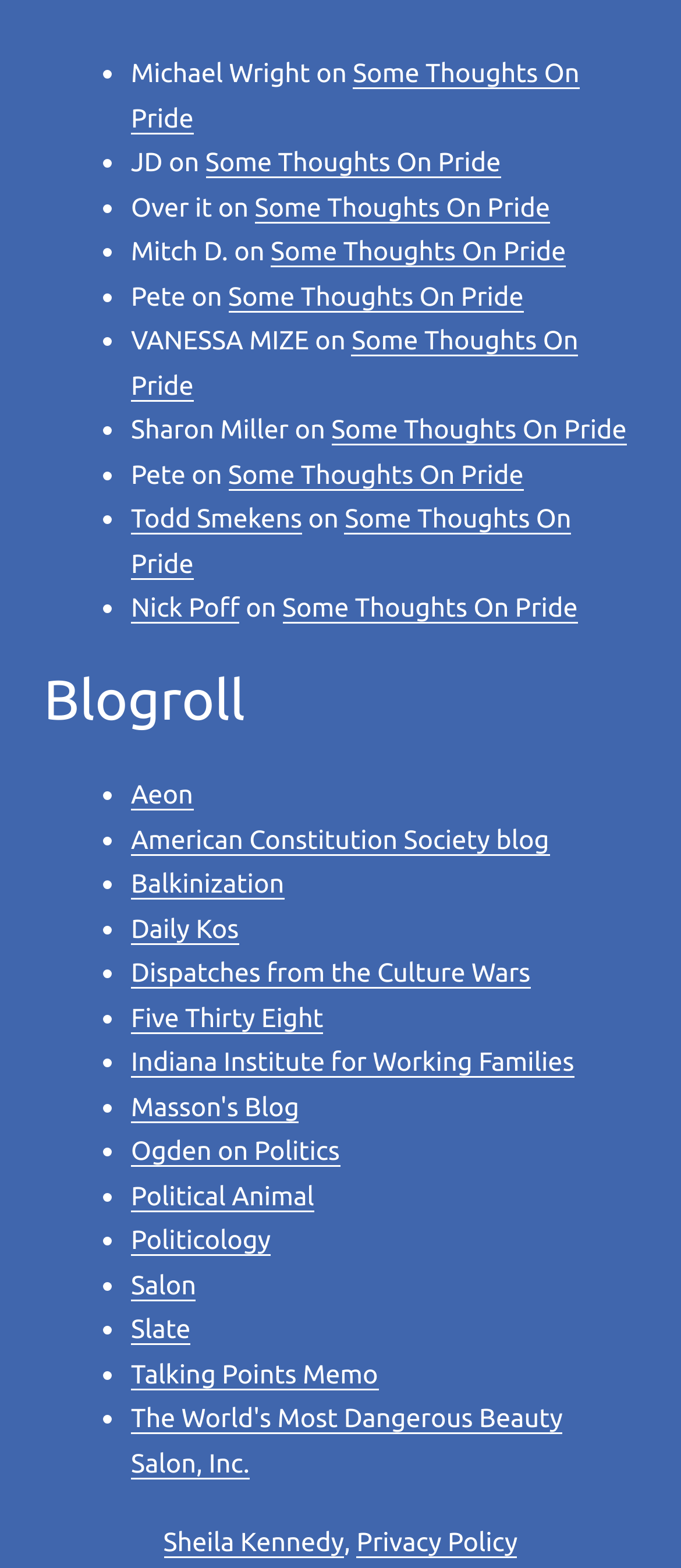Please locate the bounding box coordinates of the element's region that needs to be clicked to follow the instruction: "read Michael Wright's comment". The bounding box coordinates should be provided as four float numbers between 0 and 1, i.e., [left, top, right, bottom].

[0.192, 0.037, 0.851, 0.085]